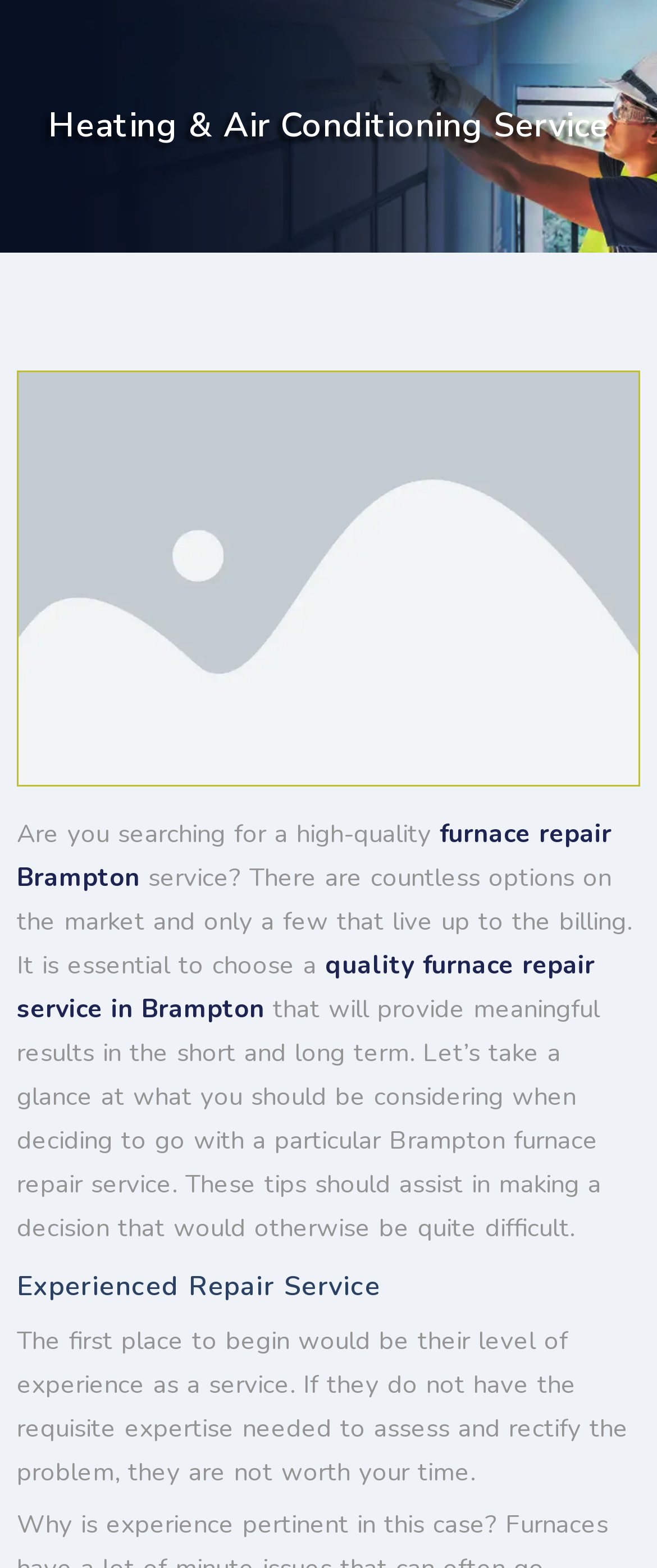What is the tone of the webpage?
Using the image as a reference, give a one-word or short phrase answer.

Informative